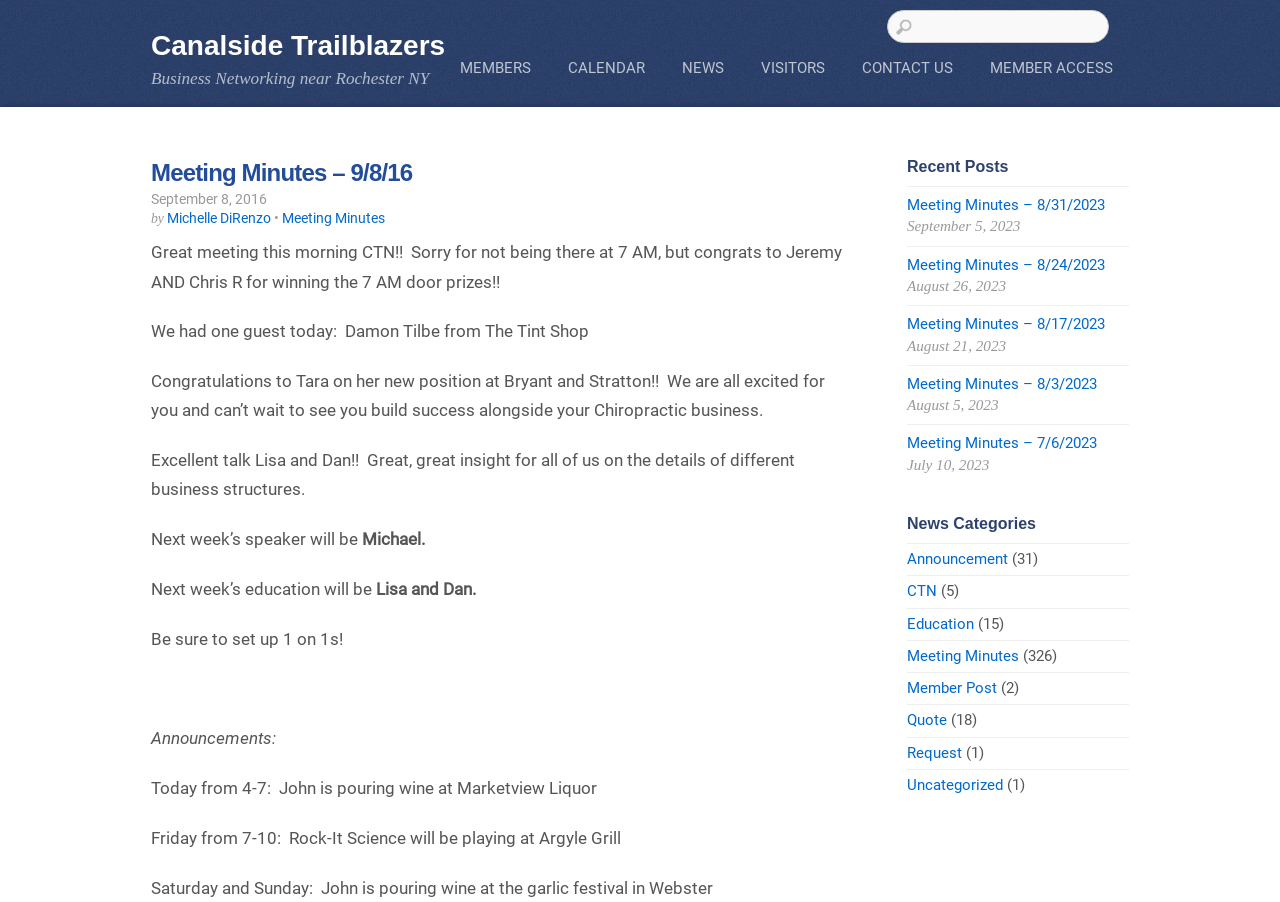Pinpoint the bounding box coordinates of the area that should be clicked to complete the following instruction: "Check recent posts". The coordinates must be given as four float numbers between 0 and 1, i.e., [left, top, right, bottom].

[0.709, 0.174, 0.882, 0.195]